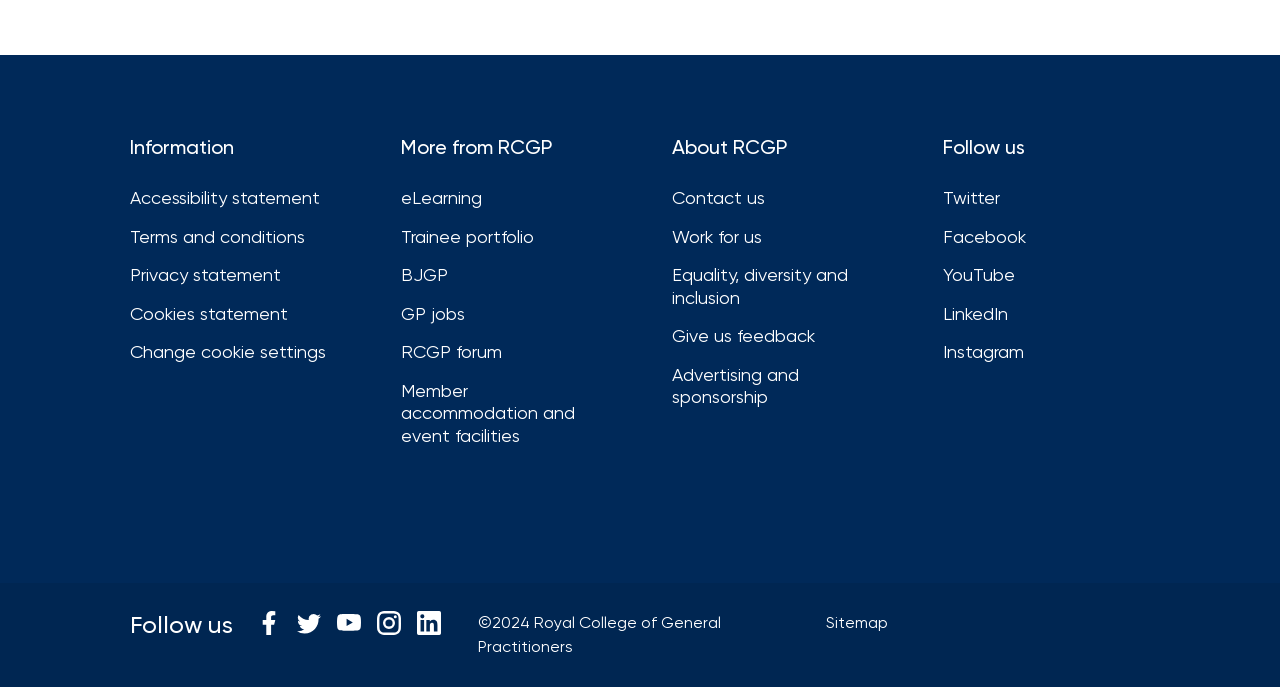Identify the bounding box coordinates of the element that should be clicked to fulfill this task: "View sitemap". The coordinates should be provided as four float numbers between 0 and 1, i.e., [left, top, right, bottom].

[0.645, 0.893, 0.694, 0.92]